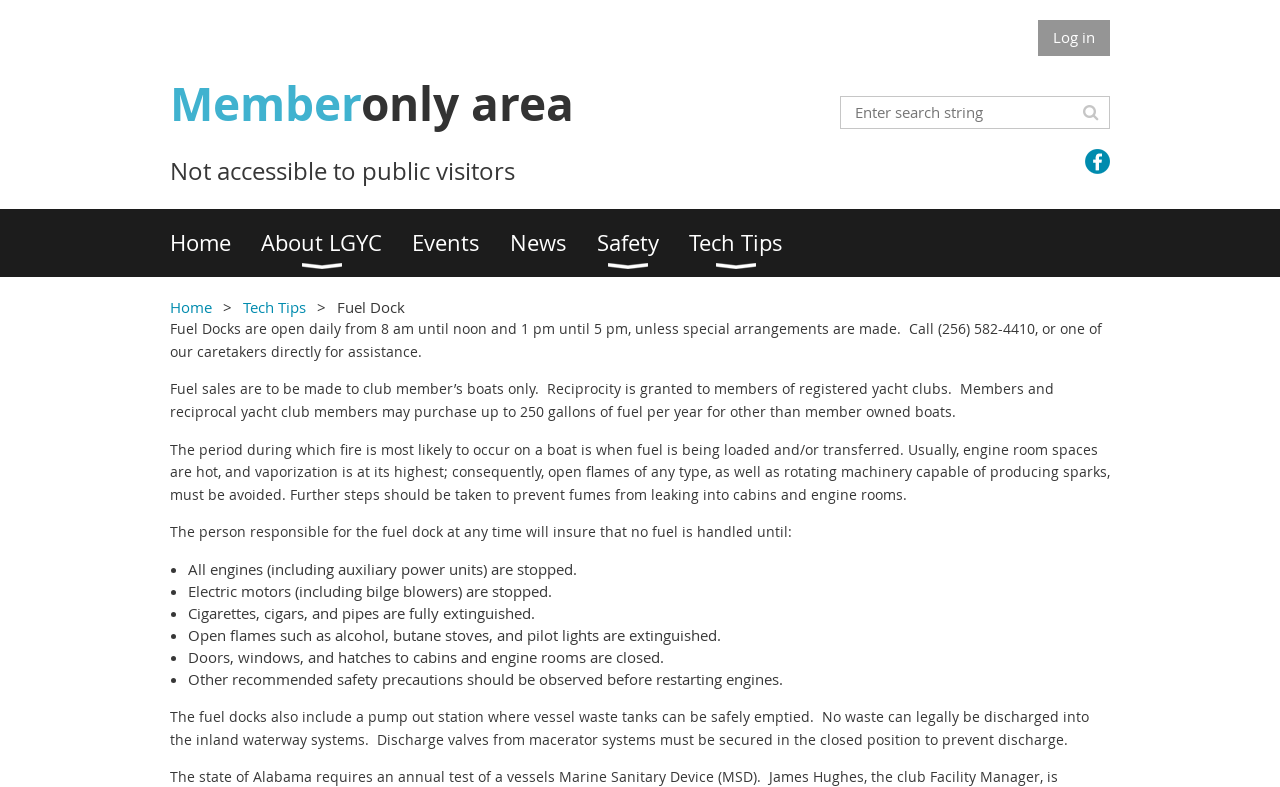Please identify the bounding box coordinates of the element I need to click to follow this instruction: "Subscribe to Destination Tea posts".

None